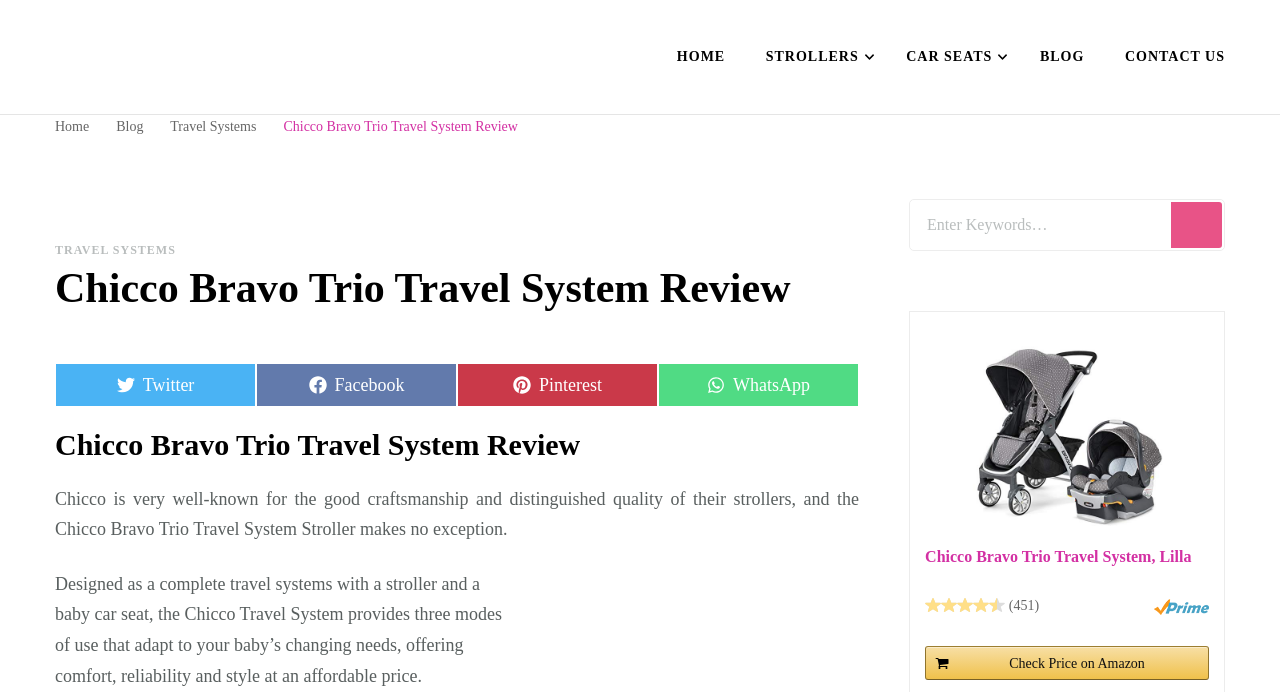From the image, can you give a detailed response to the question below:
What is the brand of the stroller being reviewed?

Based on the webpage content, specifically the heading 'Chicco Bravo Trio Travel System Review' and the description of the product, it is clear that the brand of the stroller being reviewed is Chicco.